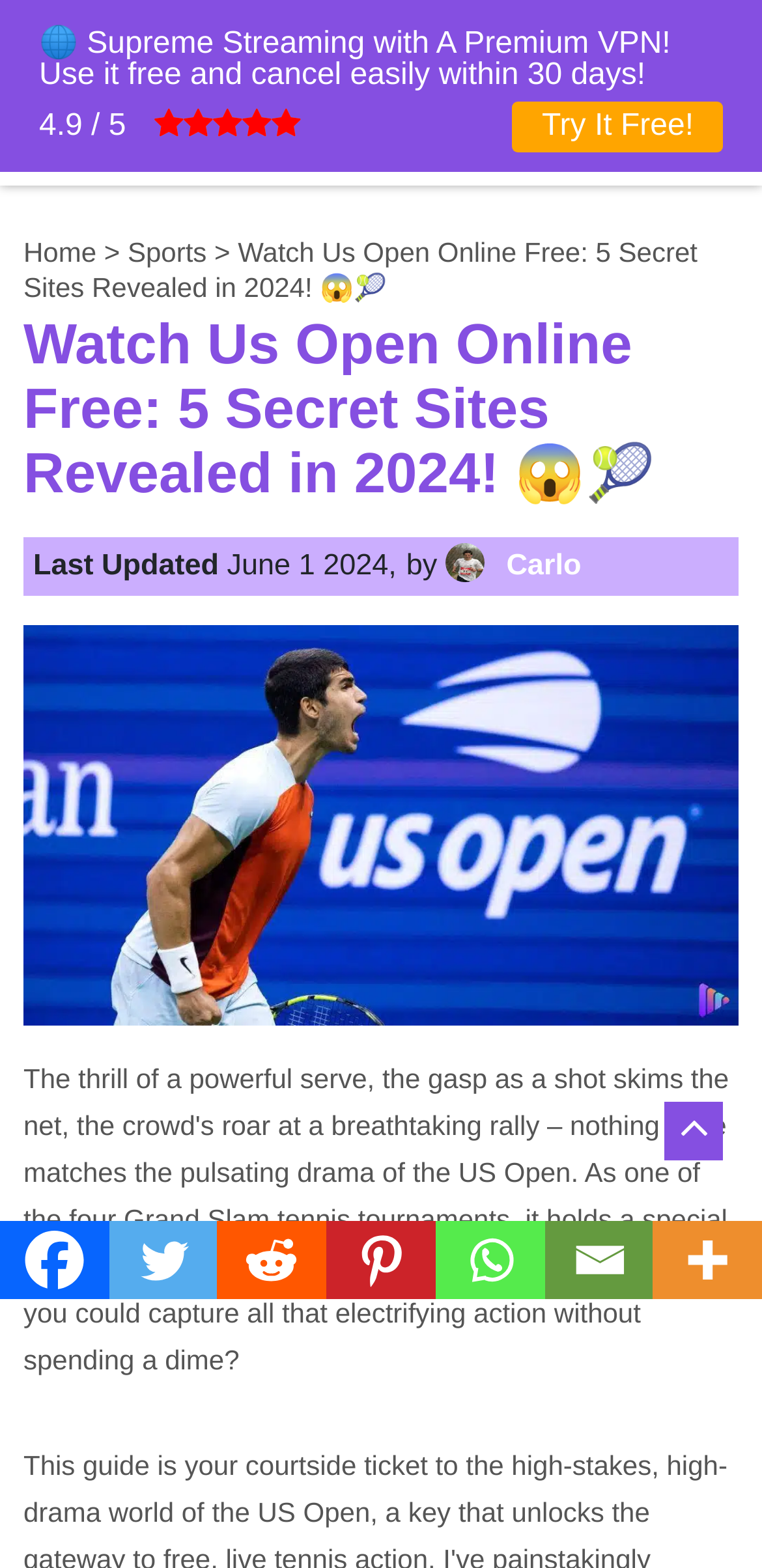Can you extract the primary headline text from the webpage?

Watch Us Open Online Free: 5 Secret Sites Revealed in 2024! 😱🎾